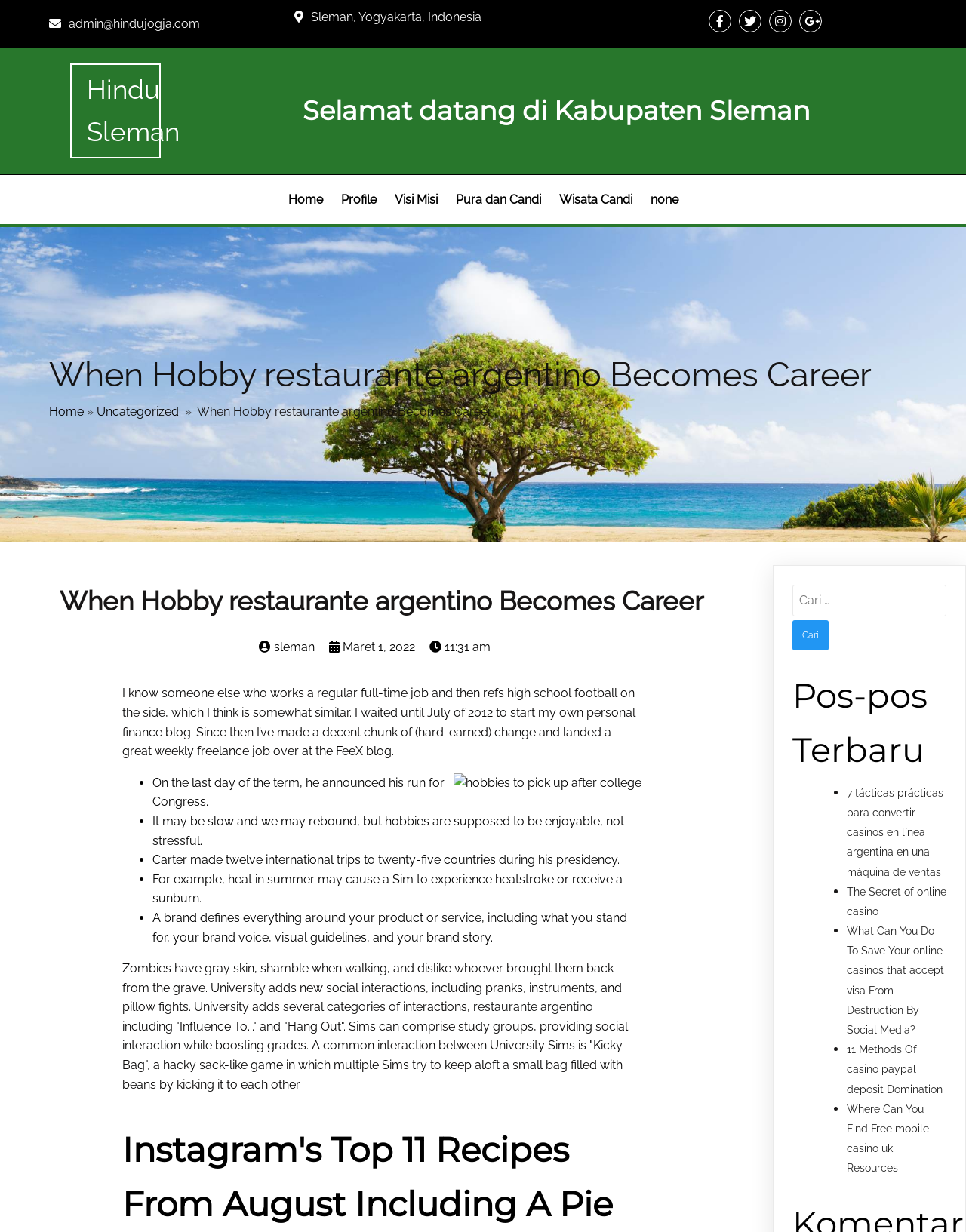Please provide a detailed answer to the question below based on the screenshot: 
What is the purpose of the search box?

I found the search box element, which contains a static text element 'Cari untuk:' and a searchbox element. The purpose of the search box is to allow users to search for content on the website.